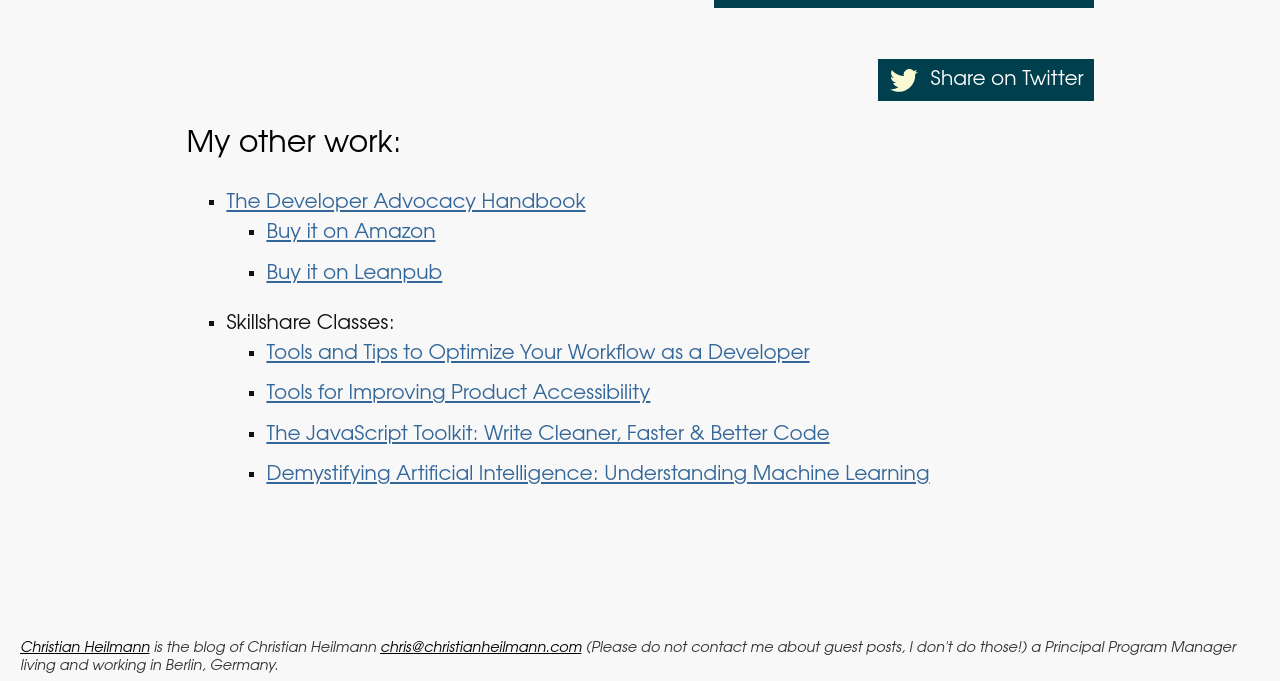Find the bounding box coordinates for the element described here: "Tools for Improving Product Accessibility".

[0.208, 0.565, 0.508, 0.594]